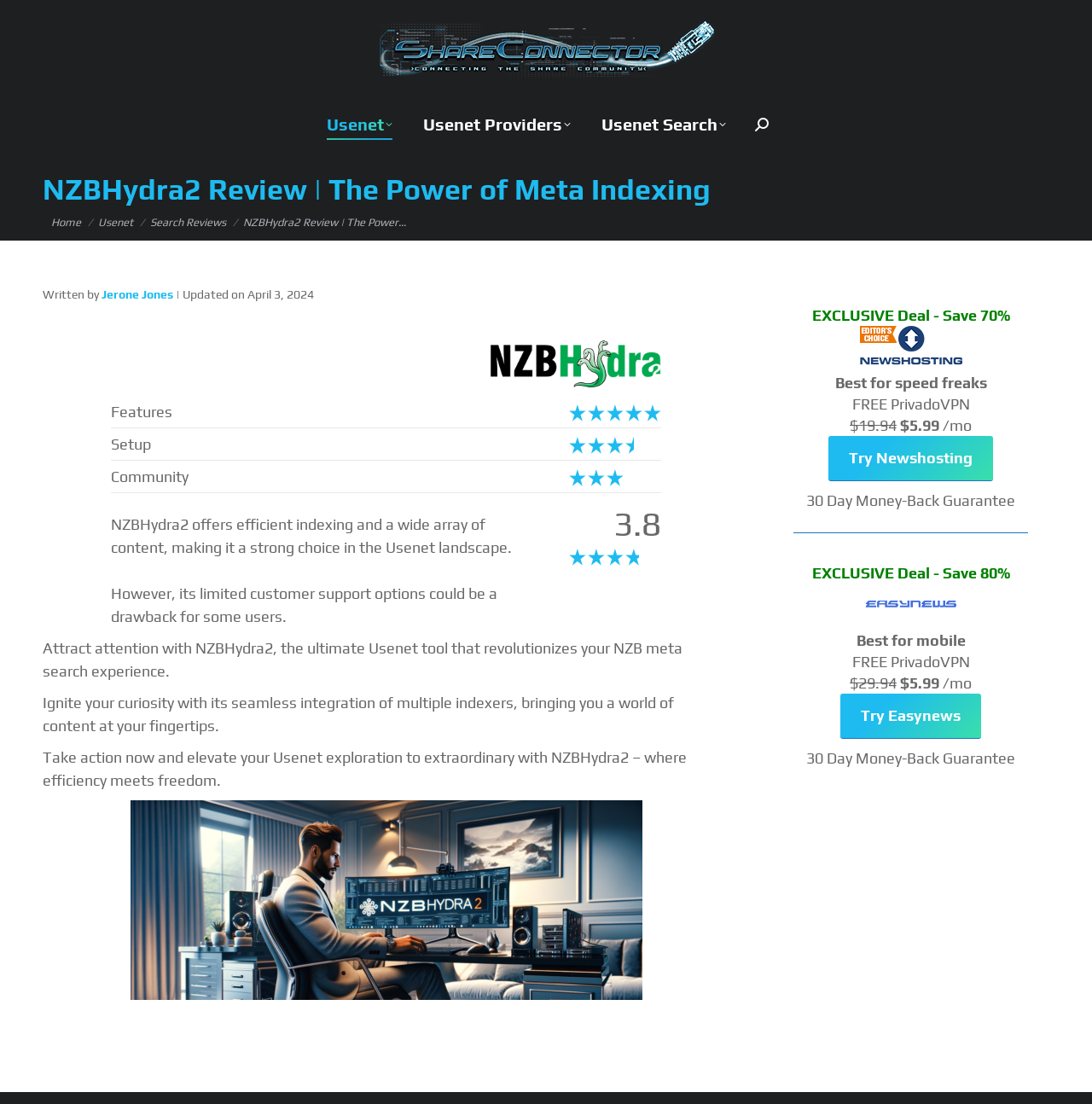Refer to the image and provide an in-depth answer to the question: 
What is the purpose of NZBHydra2?

The webpage describes NZBHydra2 as 'the ultimate Usenet tool that revolutionizes your NZB meta search experience', indicating that its purpose is to facilitate meta search on Usenet.